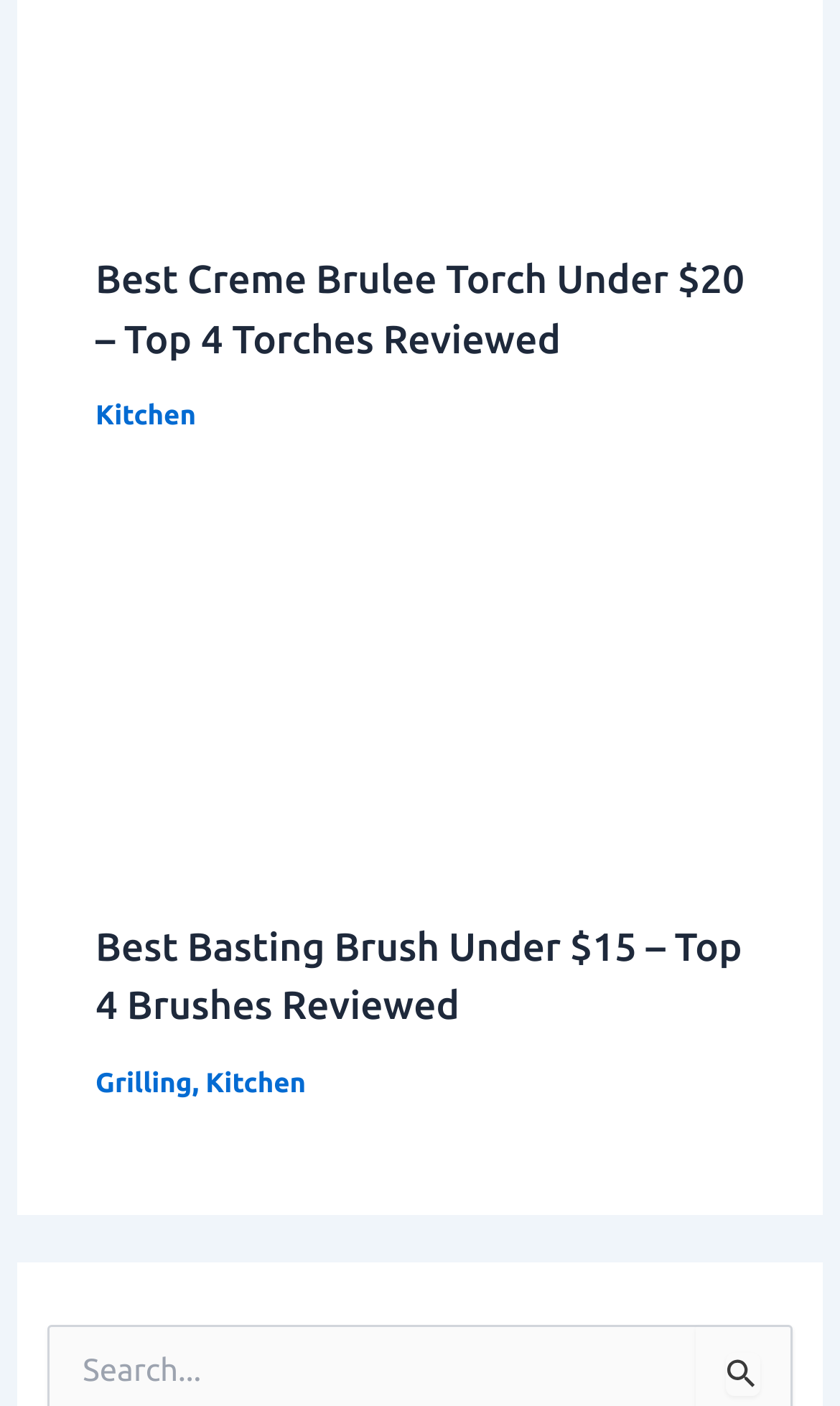Please locate the bounding box coordinates of the region I need to click to follow this instruction: "go to the Grilling category".

[0.114, 0.759, 0.229, 0.781]